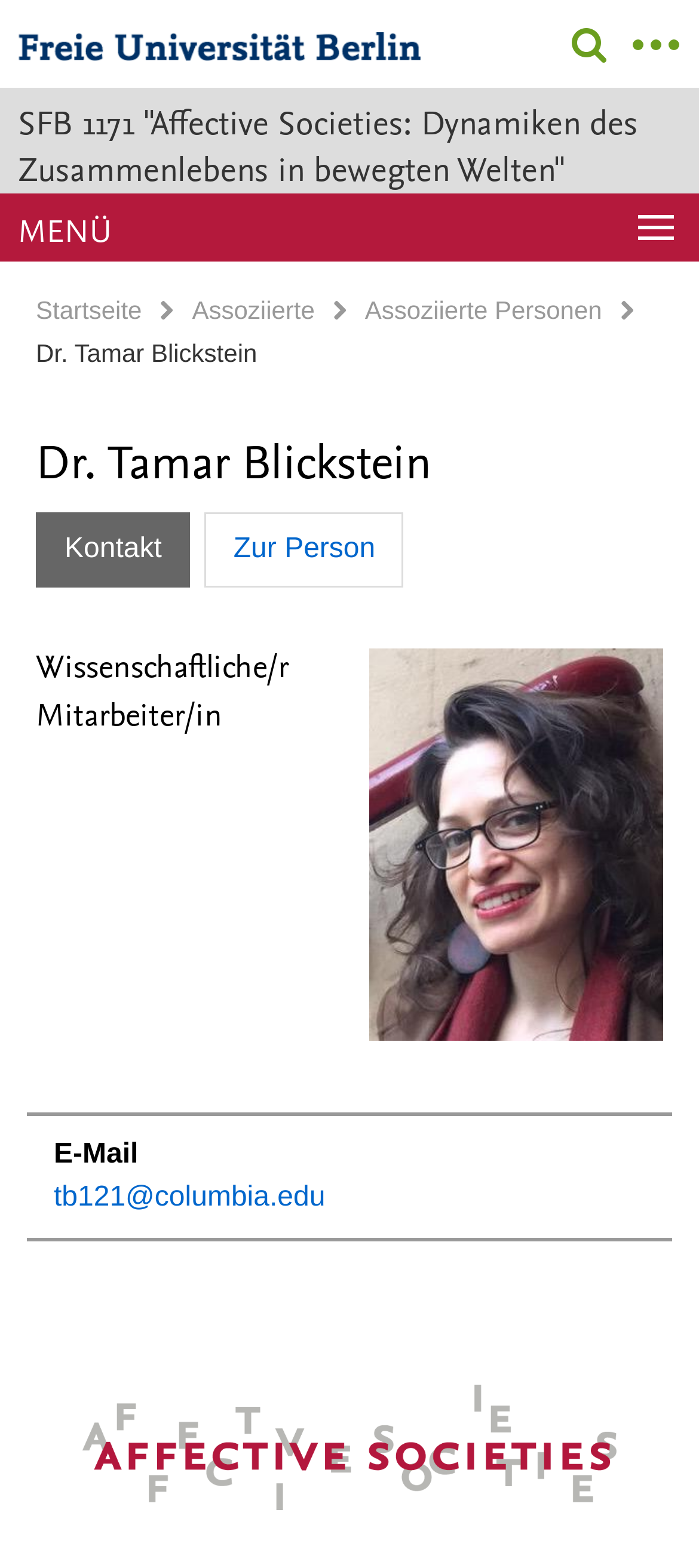What is the name of the person on this webpage?
From the image, respond with a single word or phrase.

Dr. Tamar Blickstein